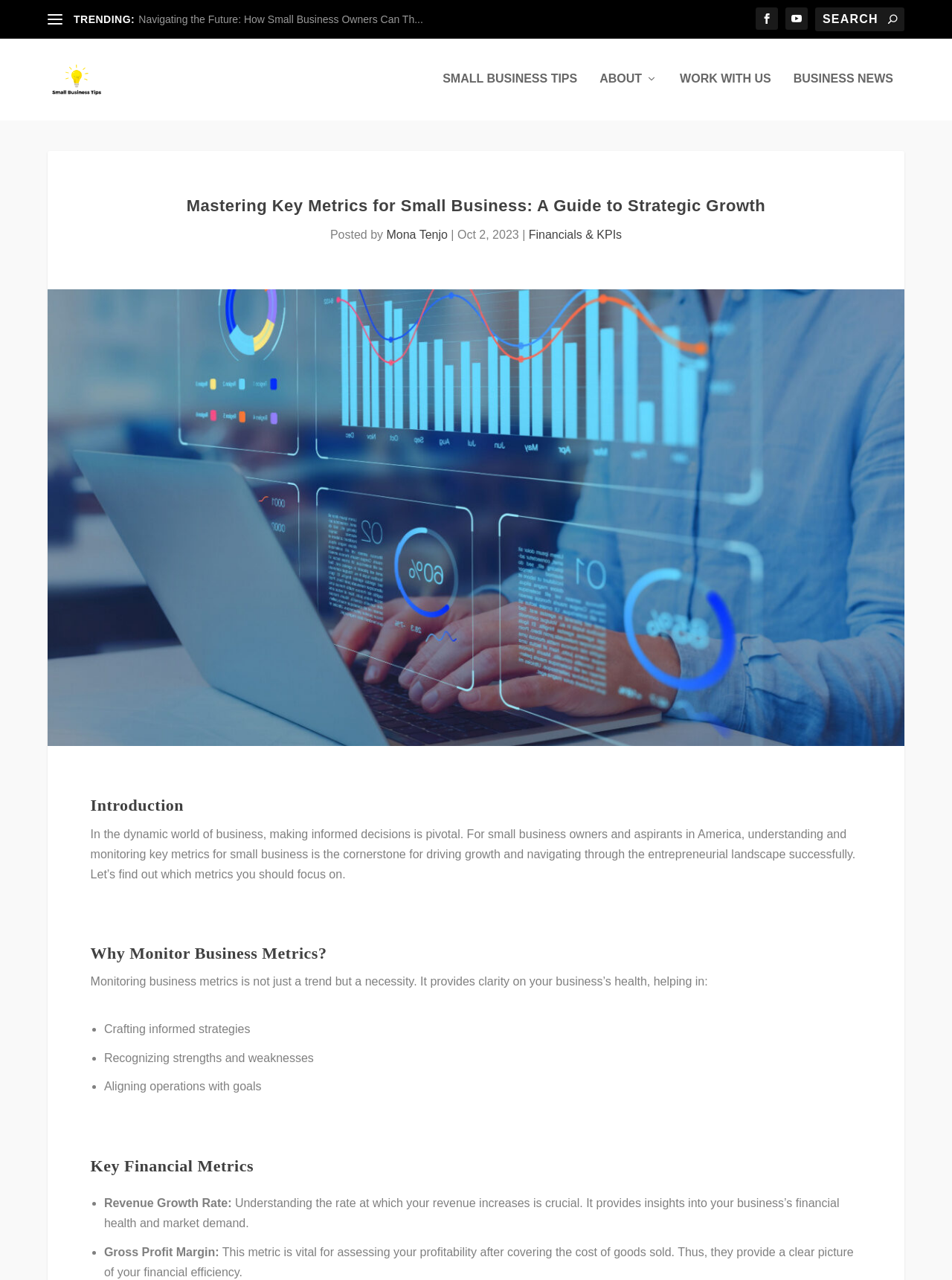Determine the bounding box coordinates of the section I need to click to execute the following instruction: "read FAQ". Provide the coordinates as four float numbers between 0 and 1, i.e., [left, top, right, bottom].

None